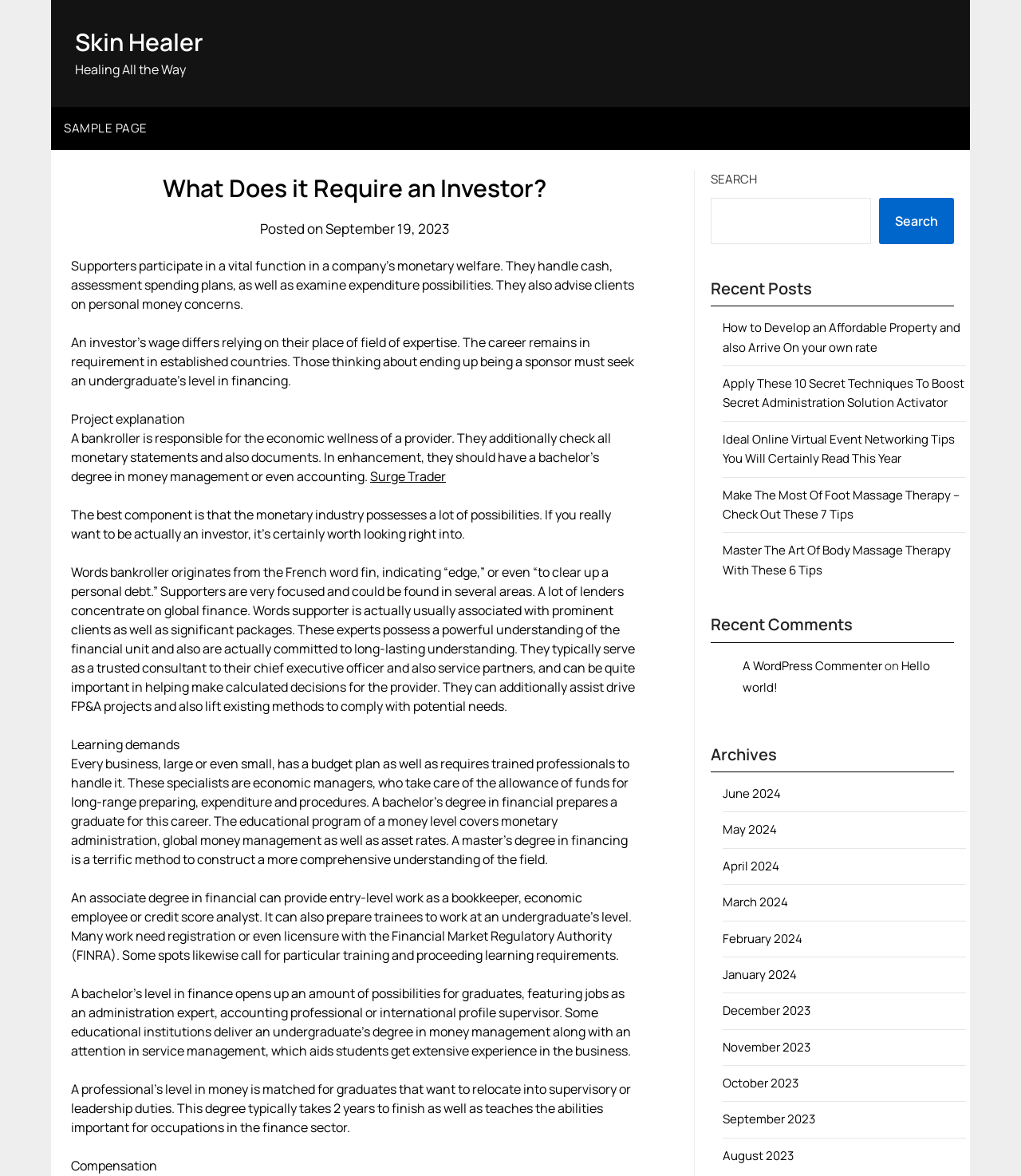Locate the bounding box coordinates of the item that should be clicked to fulfill the instruction: "Search for something".

[0.696, 0.145, 0.934, 0.207]